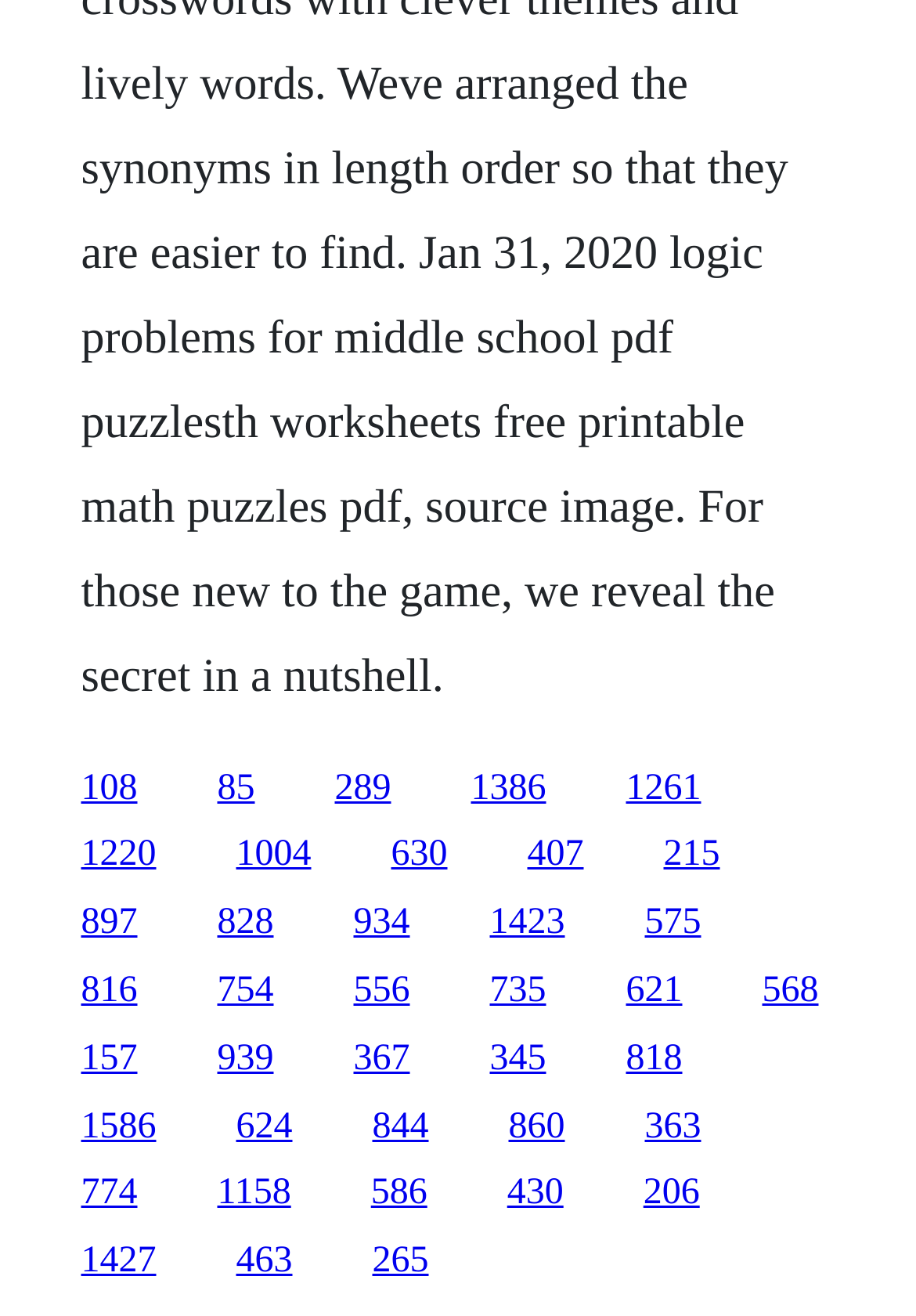Find the bounding box coordinates for the element that must be clicked to complete the instruction: "go to the twenty-fifth link". The coordinates should be four float numbers between 0 and 1, indicated as [left, top, right, bottom].

[0.555, 0.84, 0.617, 0.871]